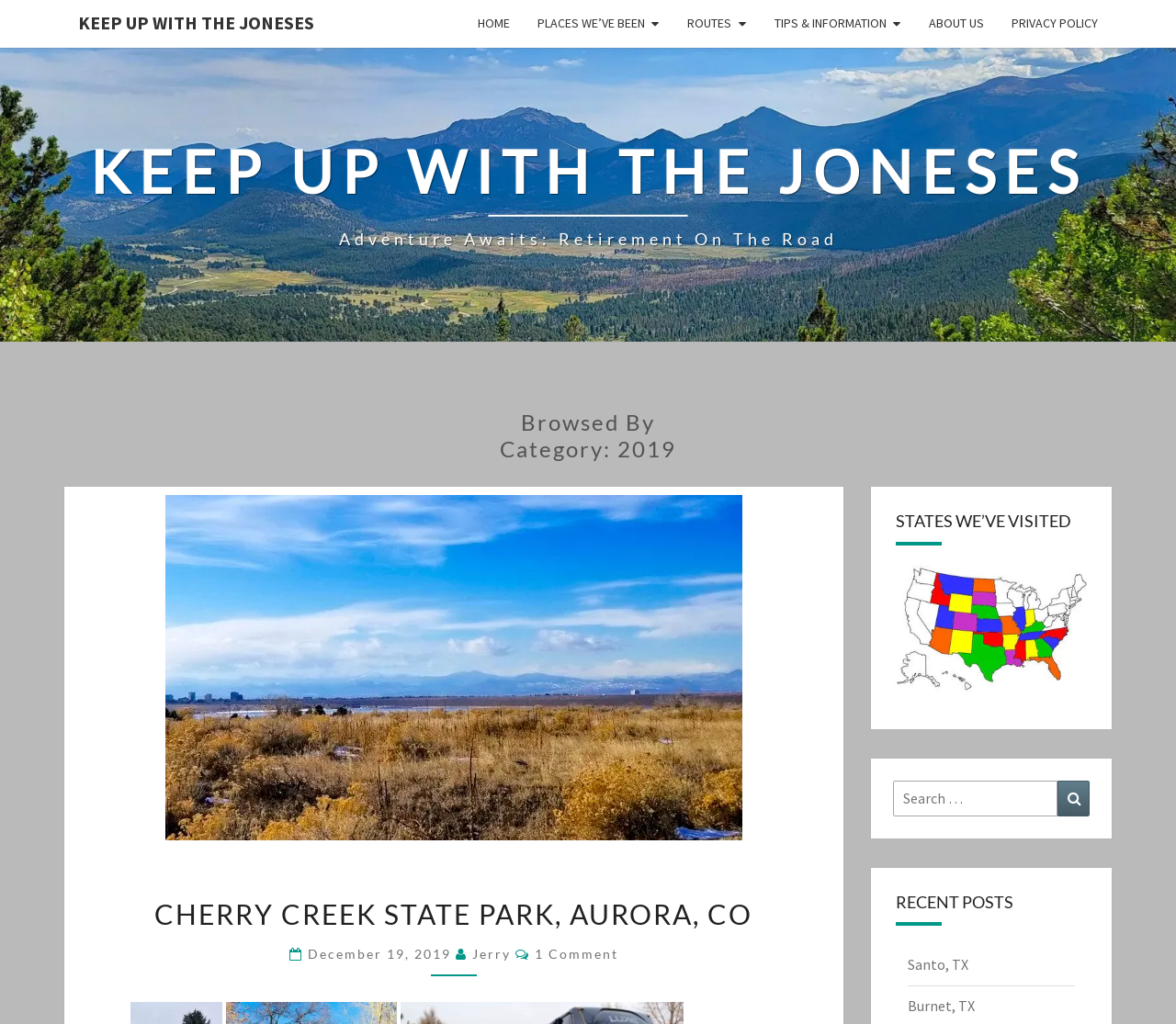Determine the bounding box coordinates of the region I should click to achieve the following instruction: "Go to the 'HOME' page". Ensure the bounding box coordinates are four float numbers between 0 and 1, i.e., [left, top, right, bottom].

[0.394, 0.0, 0.445, 0.046]